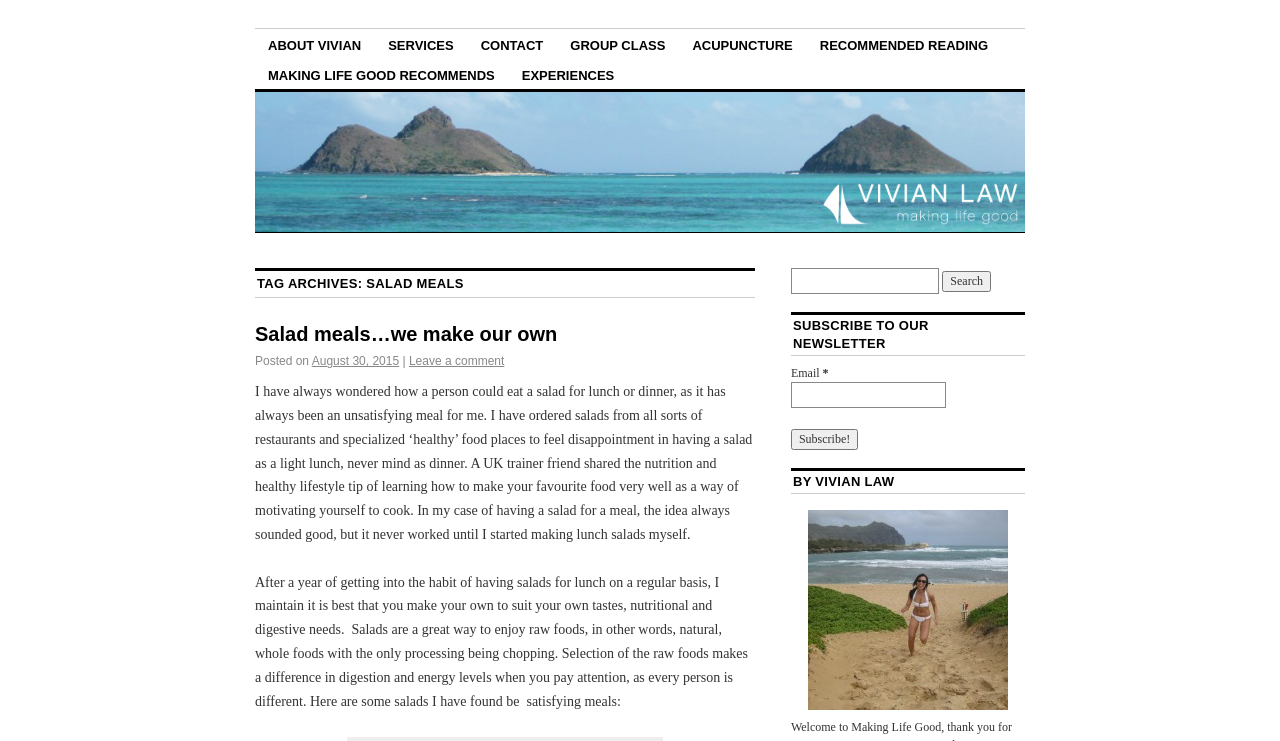Can you identify the bounding box coordinates of the clickable region needed to carry out this instruction: 'Leave a comment'? The coordinates should be four float numbers within the range of 0 to 1, stated as [left, top, right, bottom].

[0.319, 0.478, 0.394, 0.497]